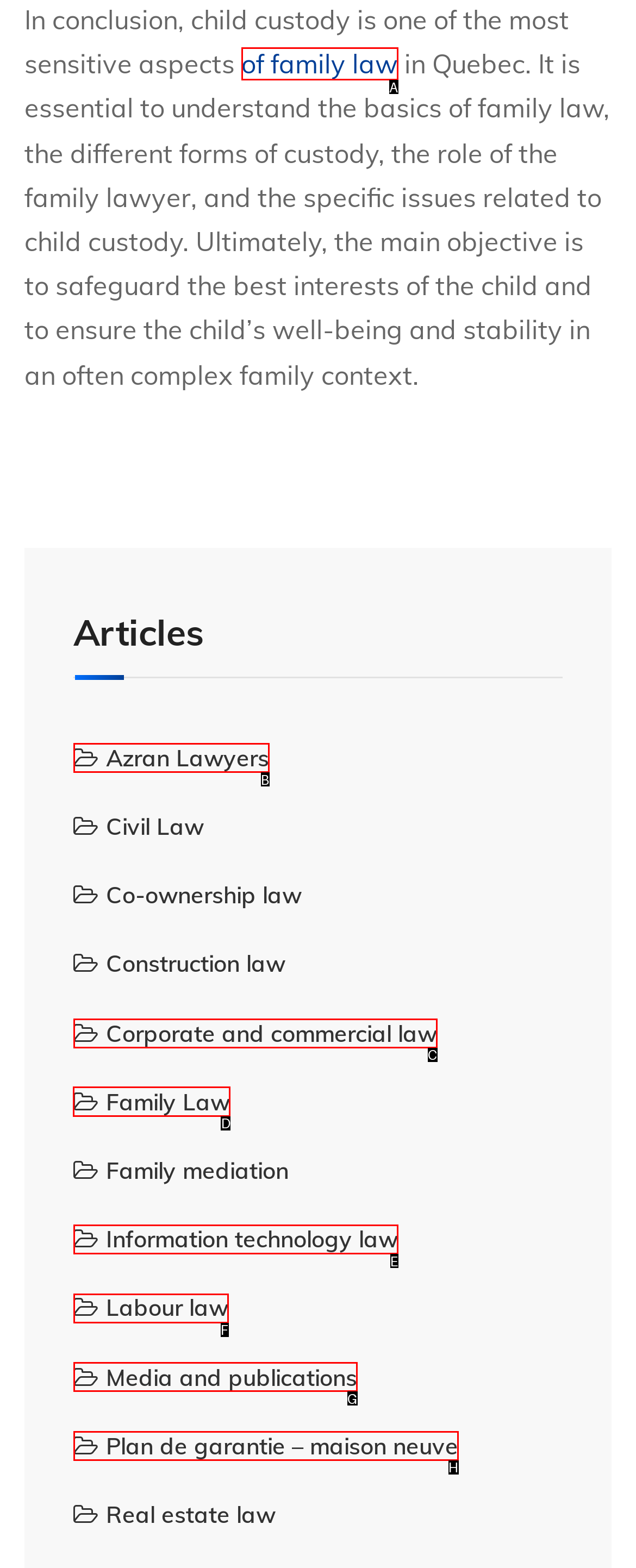Tell me which option I should click to complete the following task: Click on Family Law
Answer with the option's letter from the given choices directly.

D